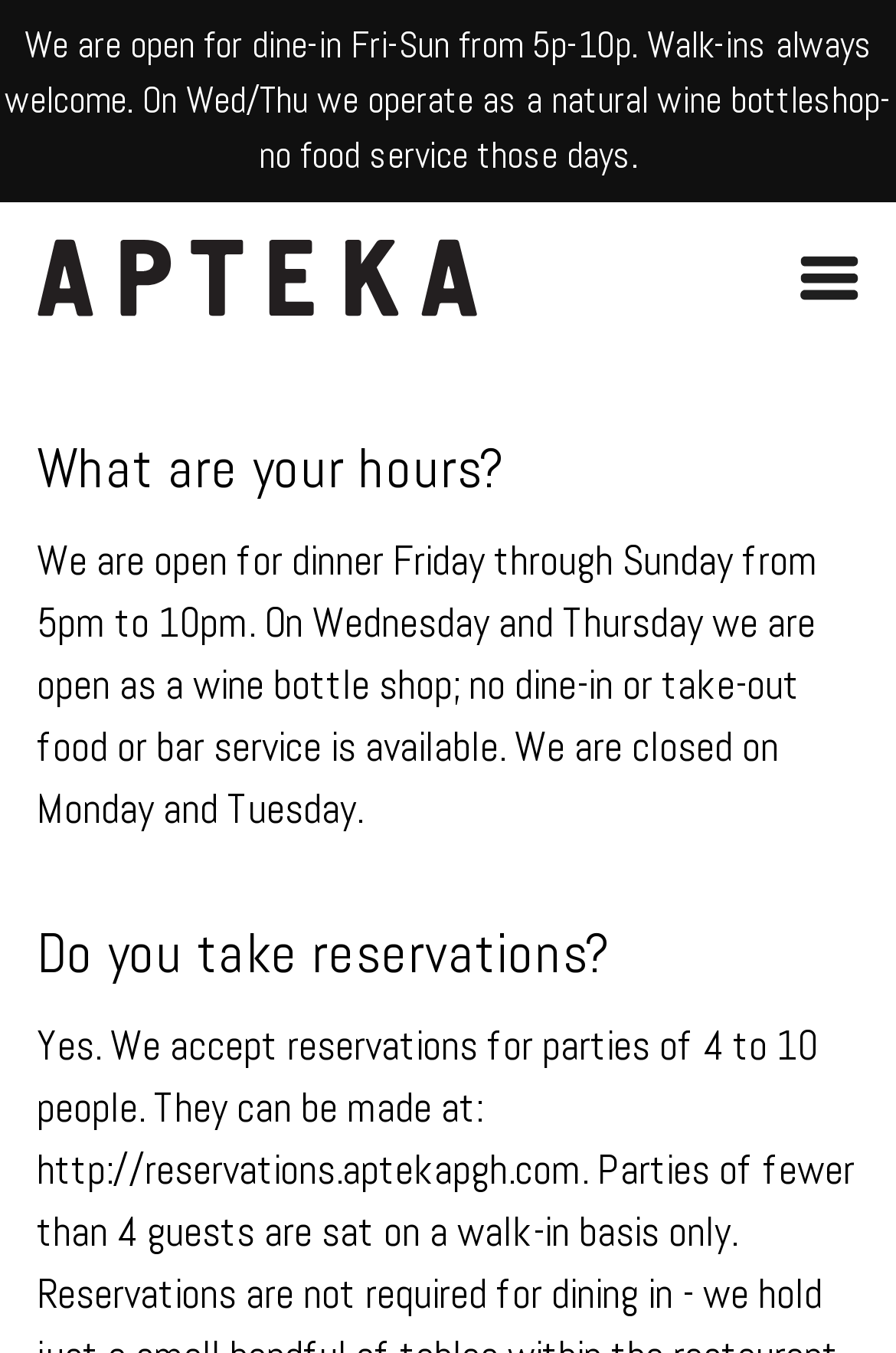Identify the bounding box coordinates for the UI element described as: "alt="Apteka Logo"". The coordinates should be provided as four floats between 0 and 1: [left, top, right, bottom].

[0.041, 0.177, 0.533, 0.234]